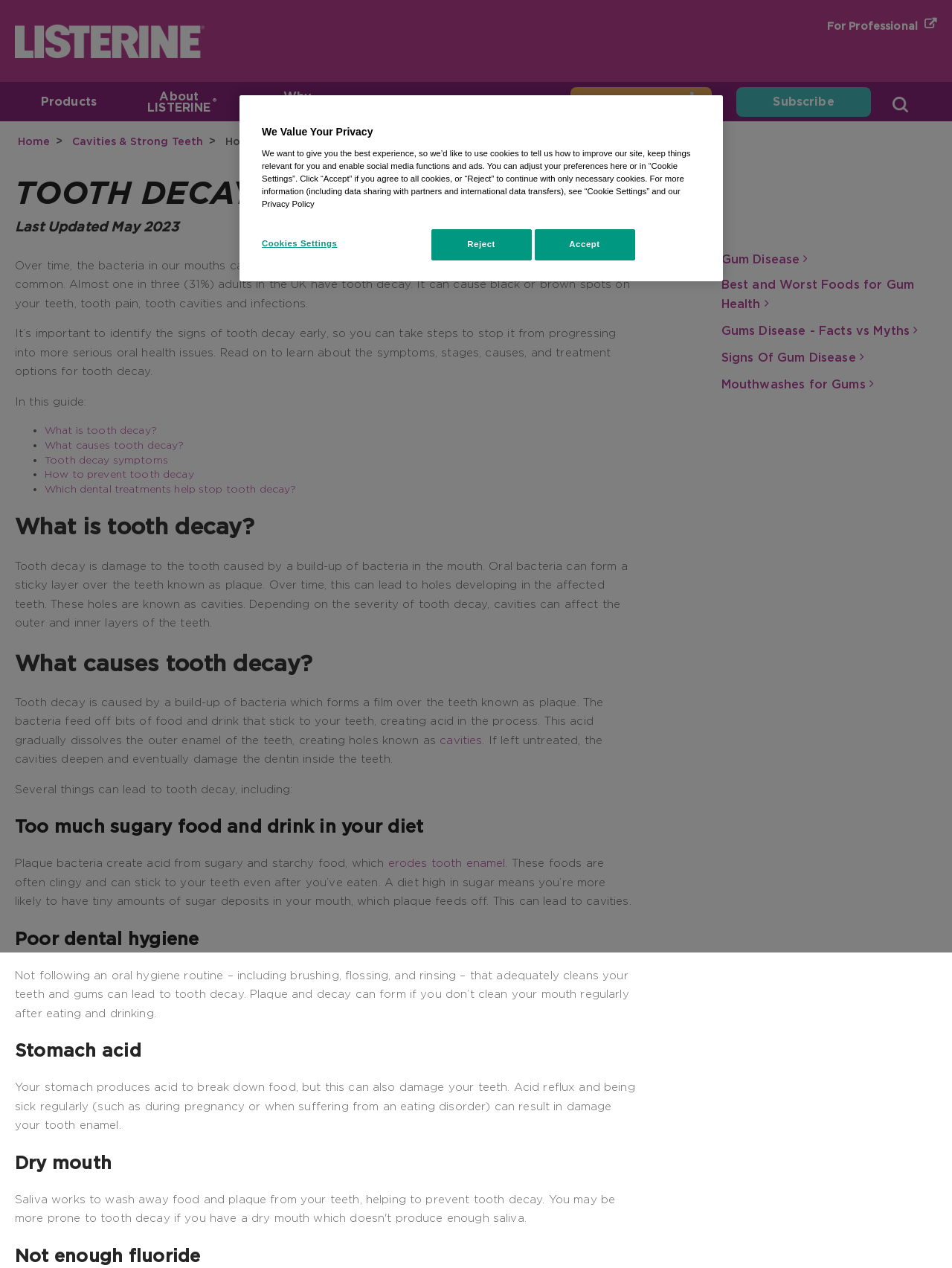Using a single word or phrase, answer the following question: 
How many stages of tooth decay are mentioned on this webpage?

Not specified